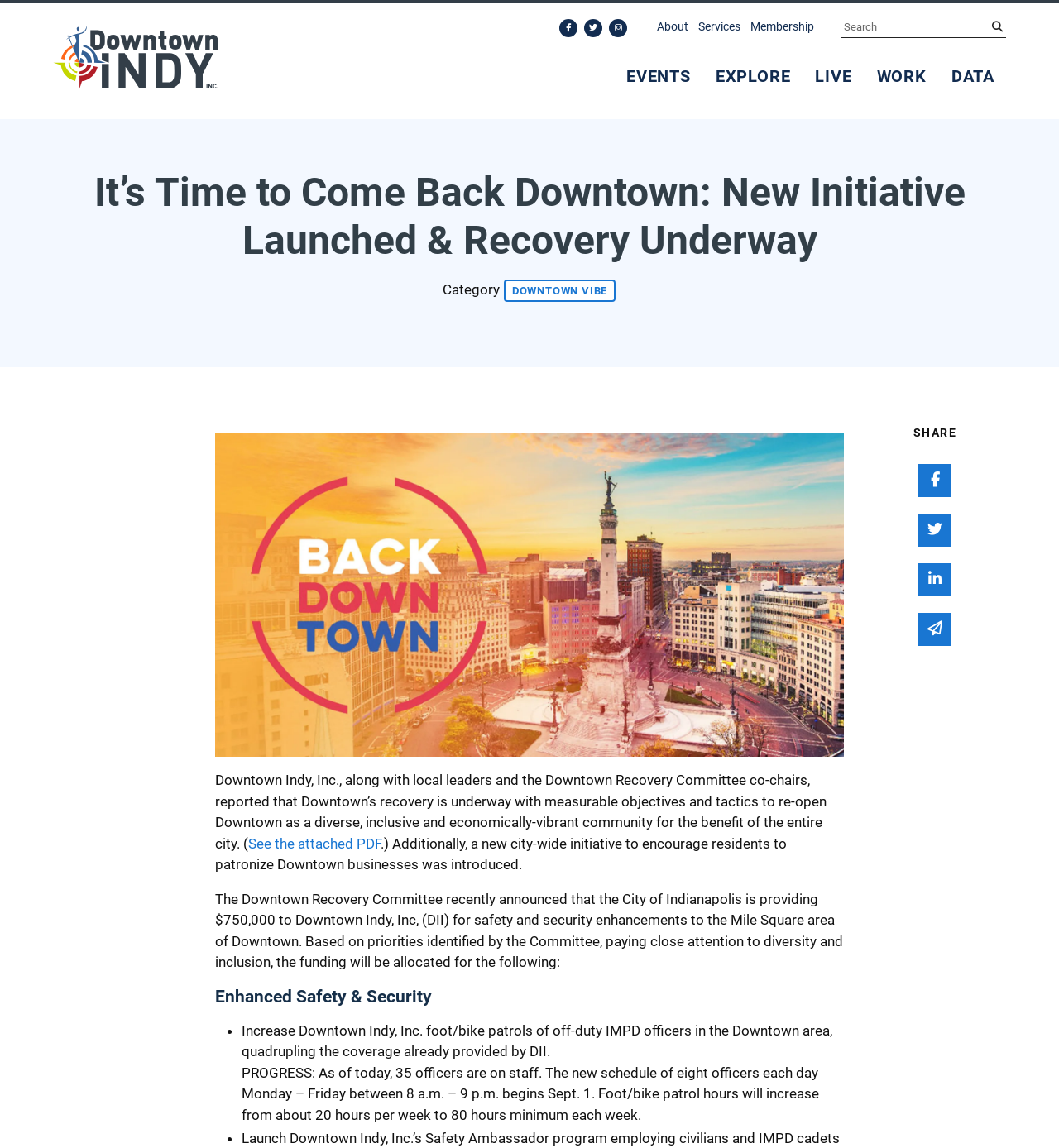Can you find the bounding box coordinates for the element to click on to achieve the instruction: "Search for something"?

[0.797, 0.015, 0.932, 0.032]